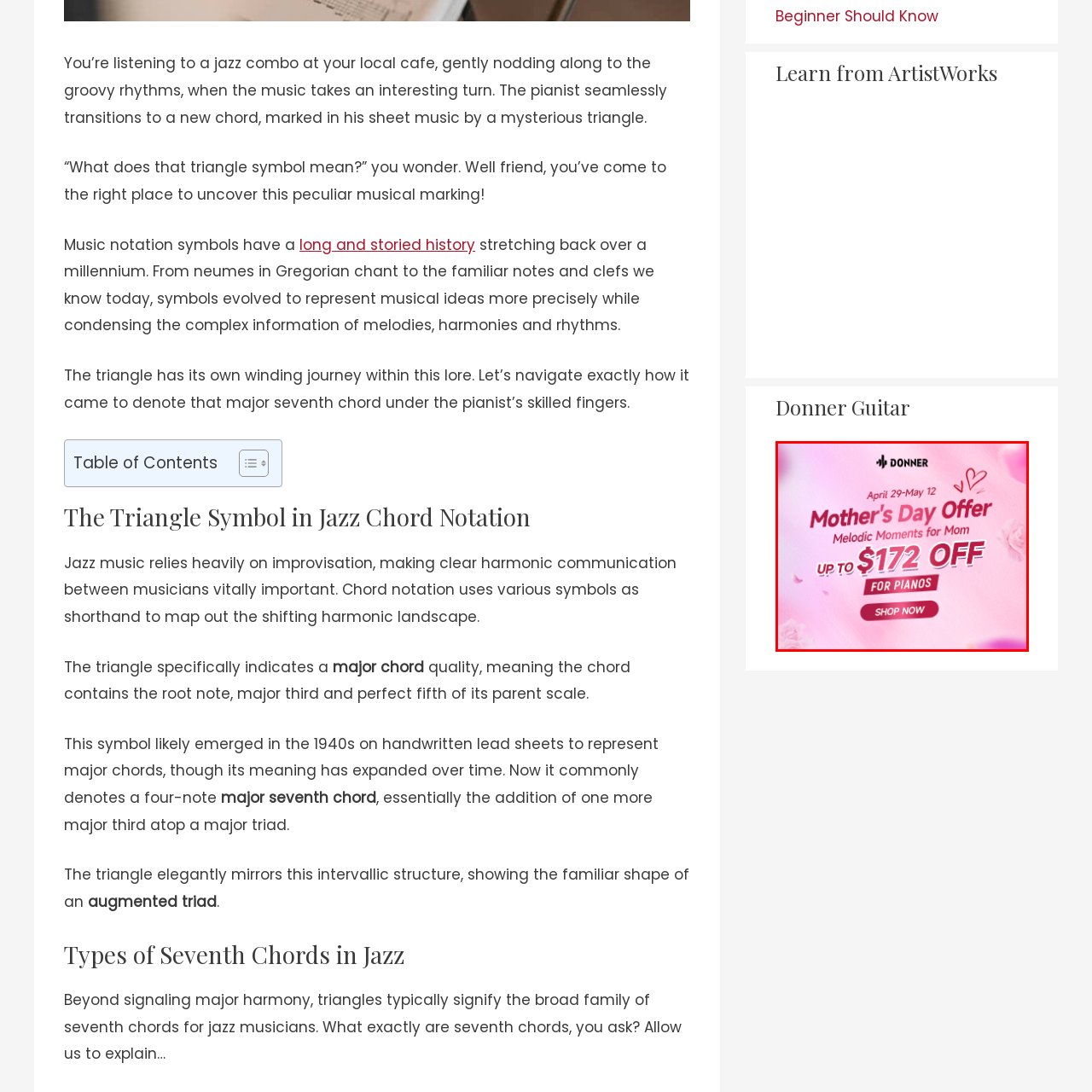Please look at the image highlighted by the red bounding box and provide a single word or phrase as an answer to this question:
What is the maximum discount offered on pianos?

$172